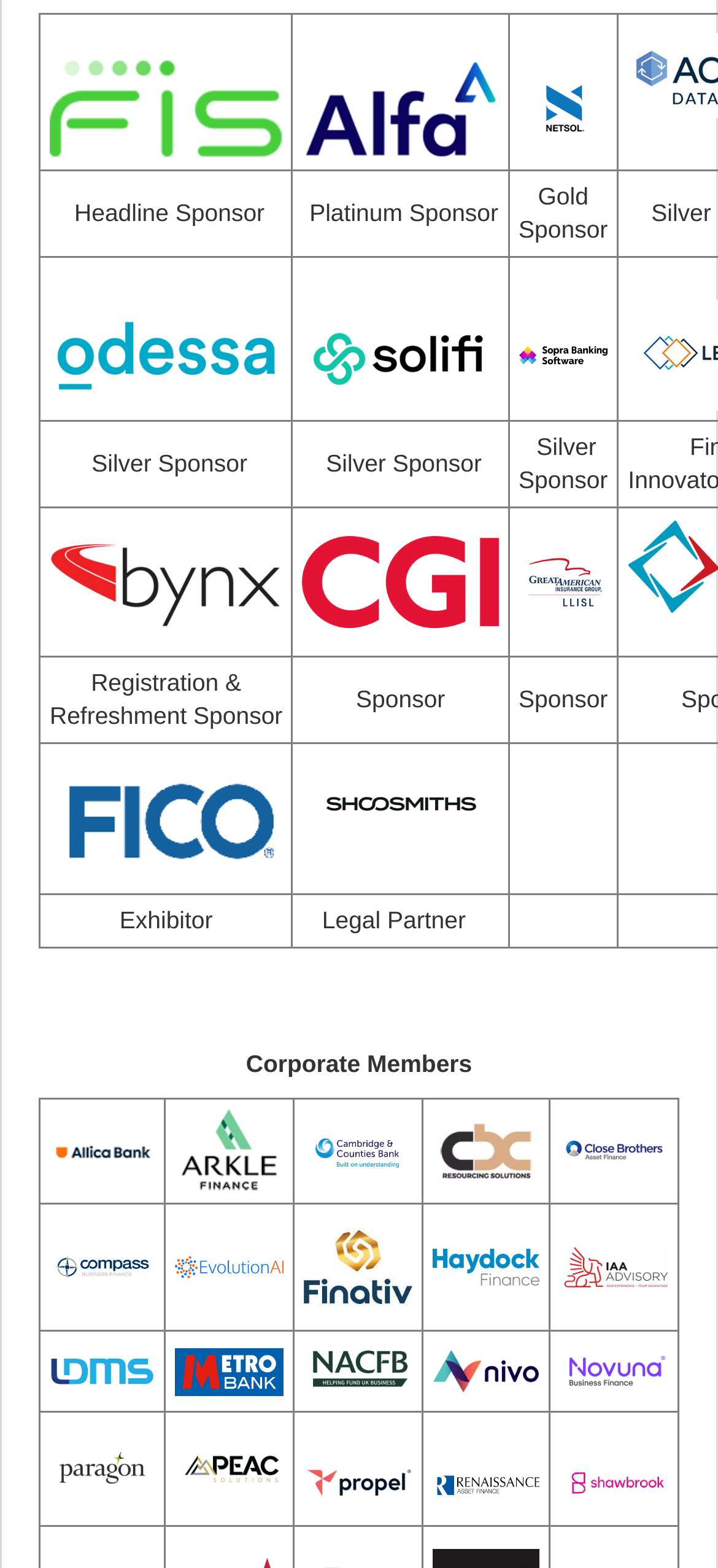How many sponsors are listed?
Provide a short answer using one word or a brief phrase based on the image.

Multiple